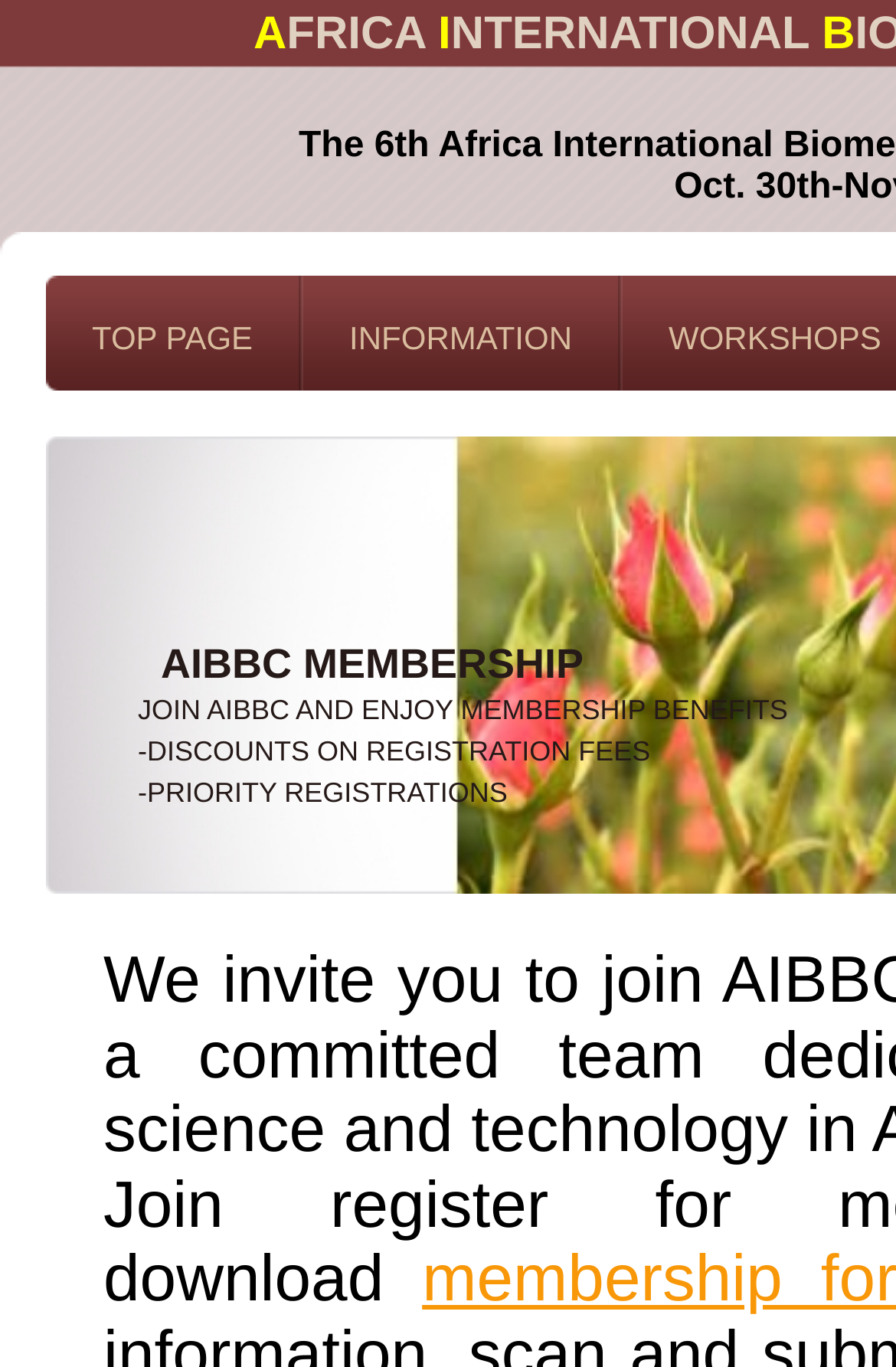Locate and provide the bounding box coordinates for the HTML element that matches this description: "TOP PAGE".

[0.051, 0.202, 0.333, 0.286]